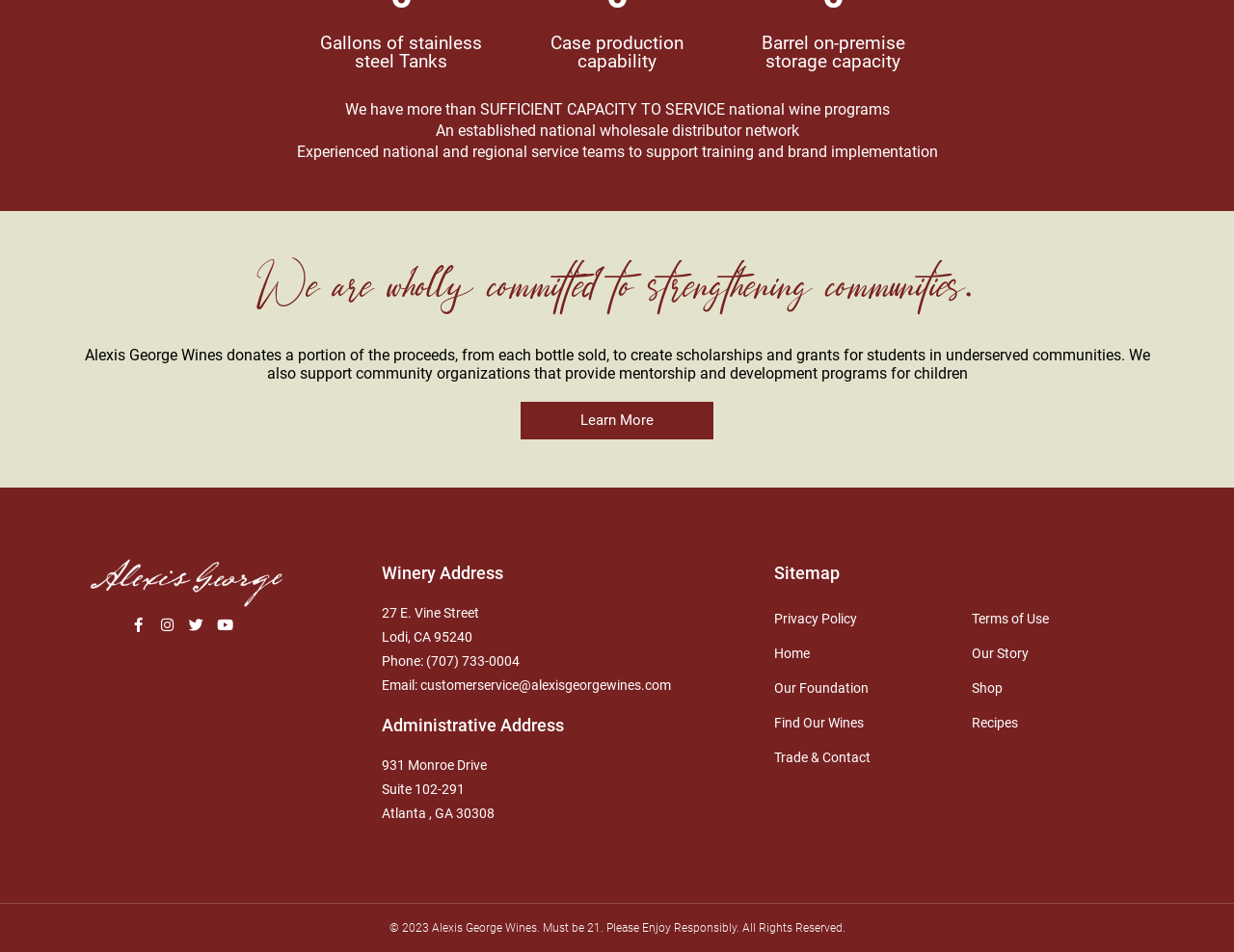Could you highlight the region that needs to be clicked to execute the instruction: "Learn more about the company"?

[0.422, 0.422, 0.578, 0.461]